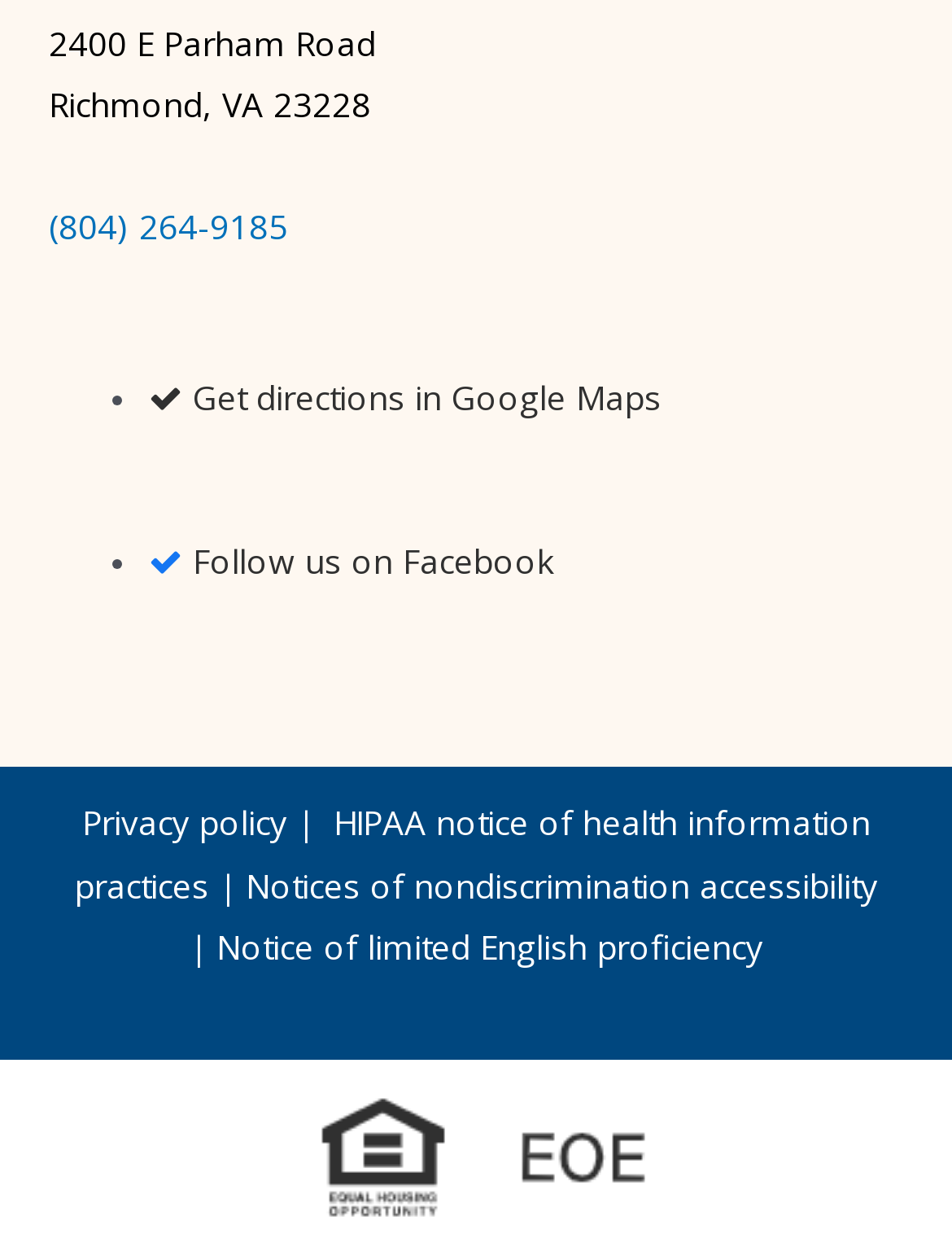How many list markers are there on the webpage?
Please provide a comprehensive answer based on the details in the screenshot.

There are two list markers, which can be found below the address and phone number, and are used to separate the links to 'Get directions in Google Maps' and 'Follow us on Facebook'.